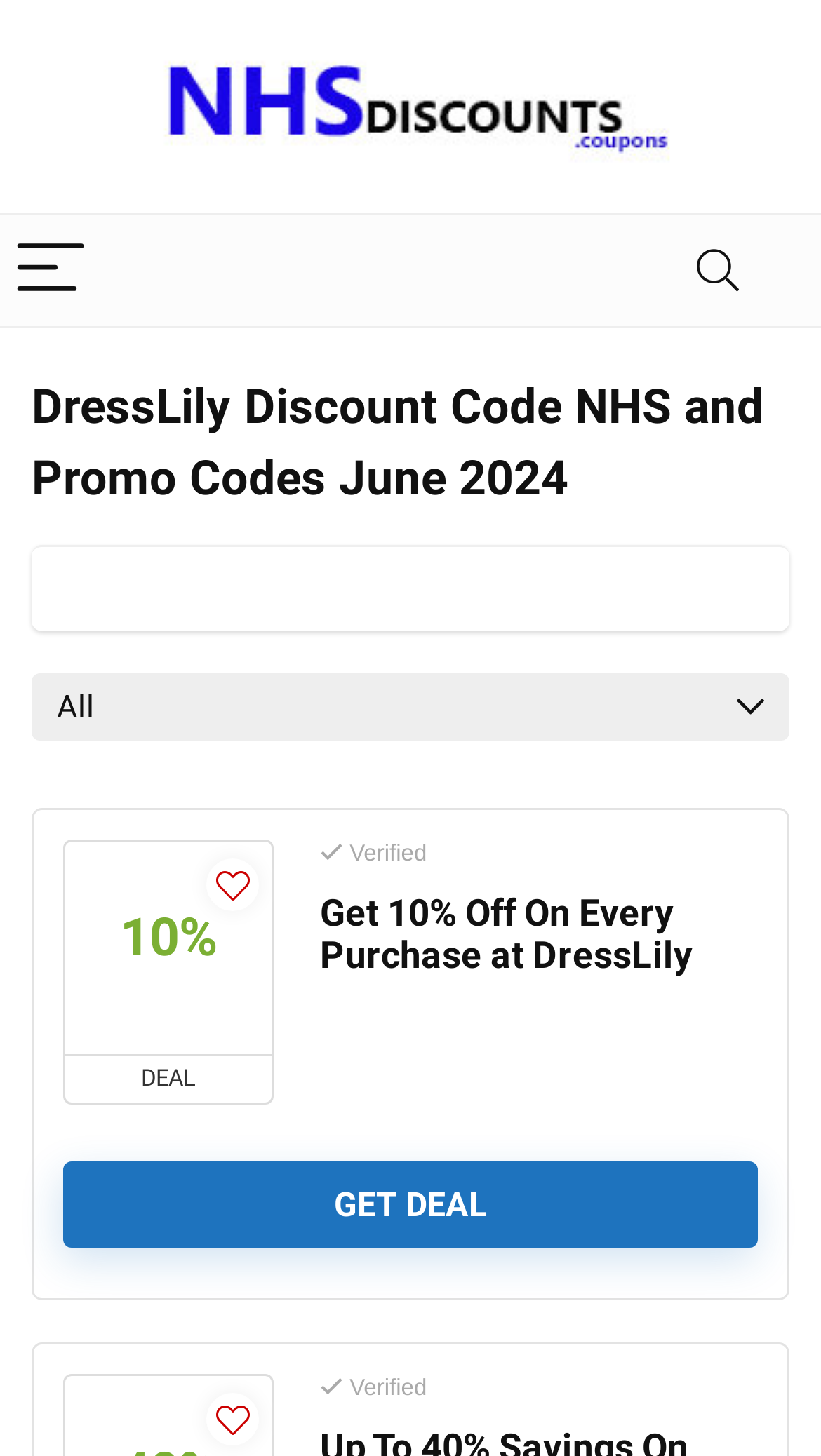Please answer the following question using a single word or phrase: What is the target audience for these discount codes?

NHS staff